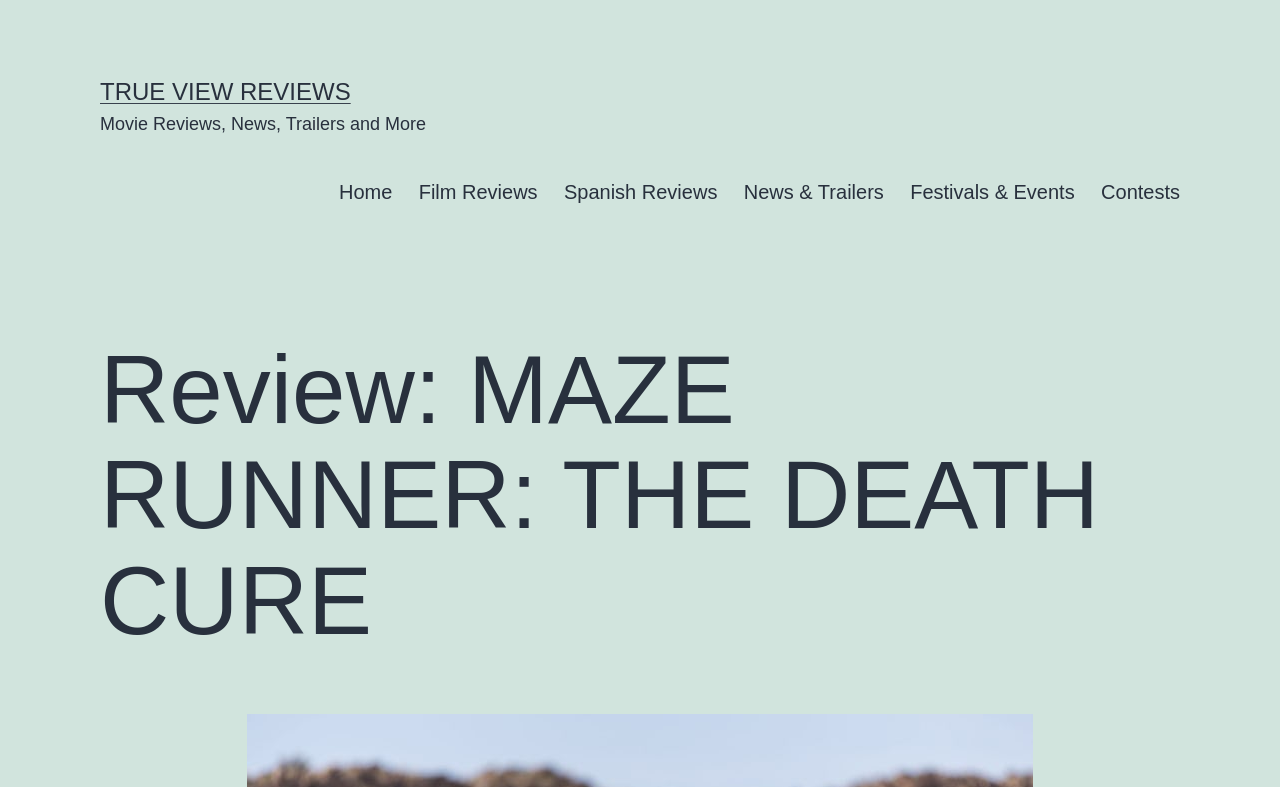What is the name of the movie being reviewed?
Using the information from the image, answer the question thoroughly.

I found the name of the movie by looking at the heading that says 'Review: MAZE RUNNER: THE DEATH CURE', which is a clear indication of the movie being reviewed.